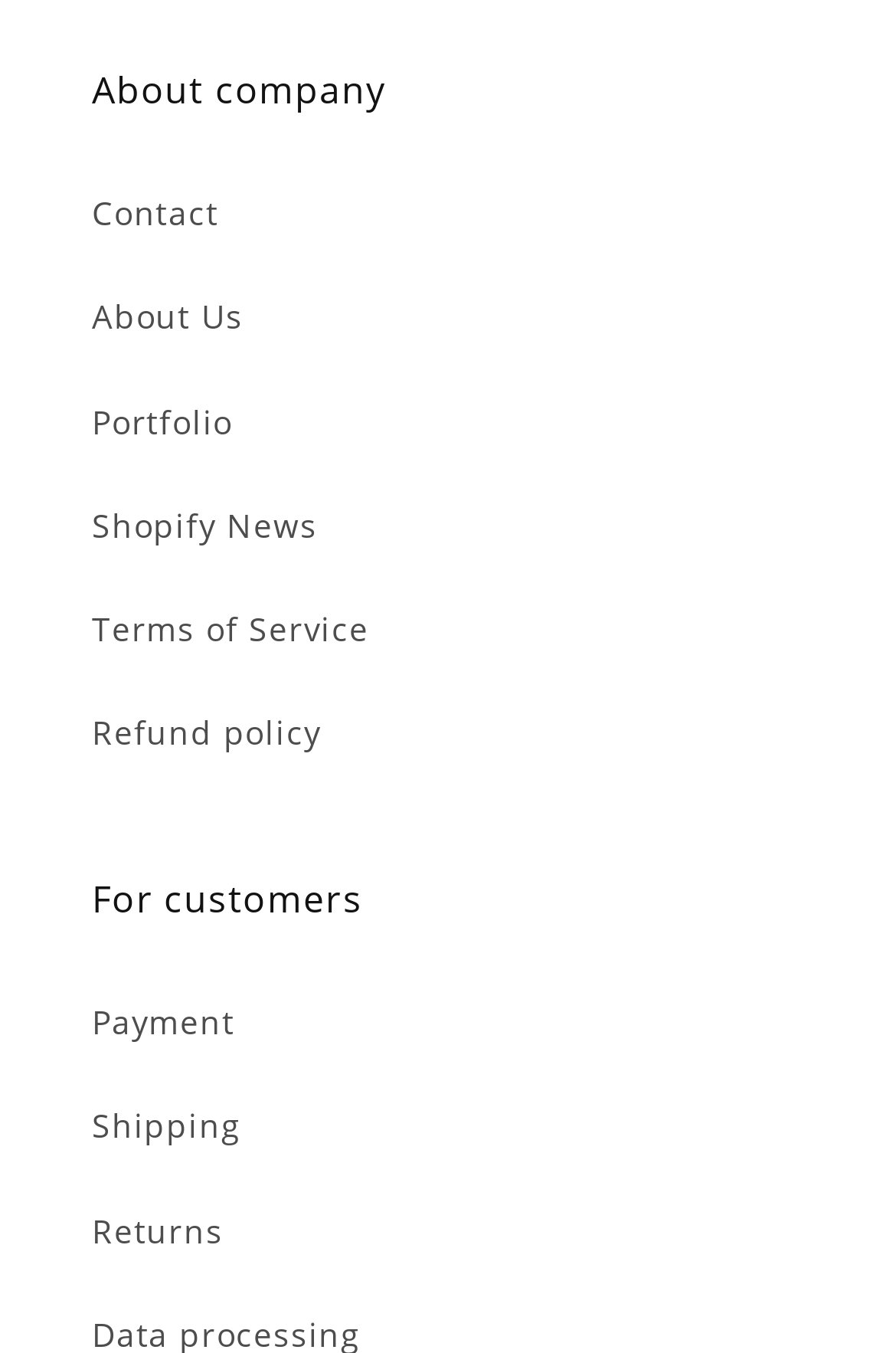Determine the bounding box coordinates for the UI element described. Format the coordinates as (top-left x, top-left y, bottom-right x, bottom-right y) and ensure all values are between 0 and 1. Element description: Terms of Service

[0.103, 0.426, 0.897, 0.503]